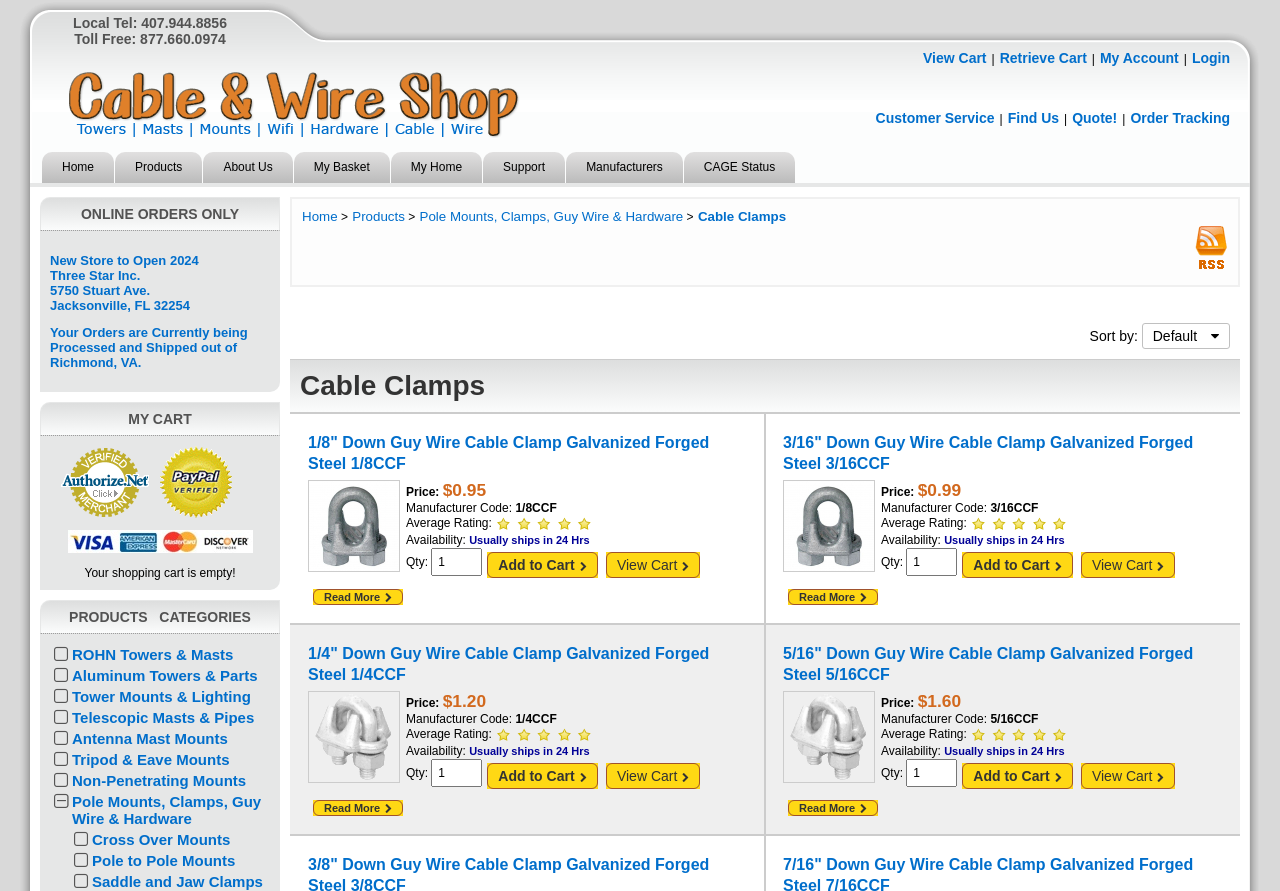Locate the bounding box coordinates of the element that should be clicked to execute the following instruction: "Add to Cart".

[0.381, 0.62, 0.467, 0.649]